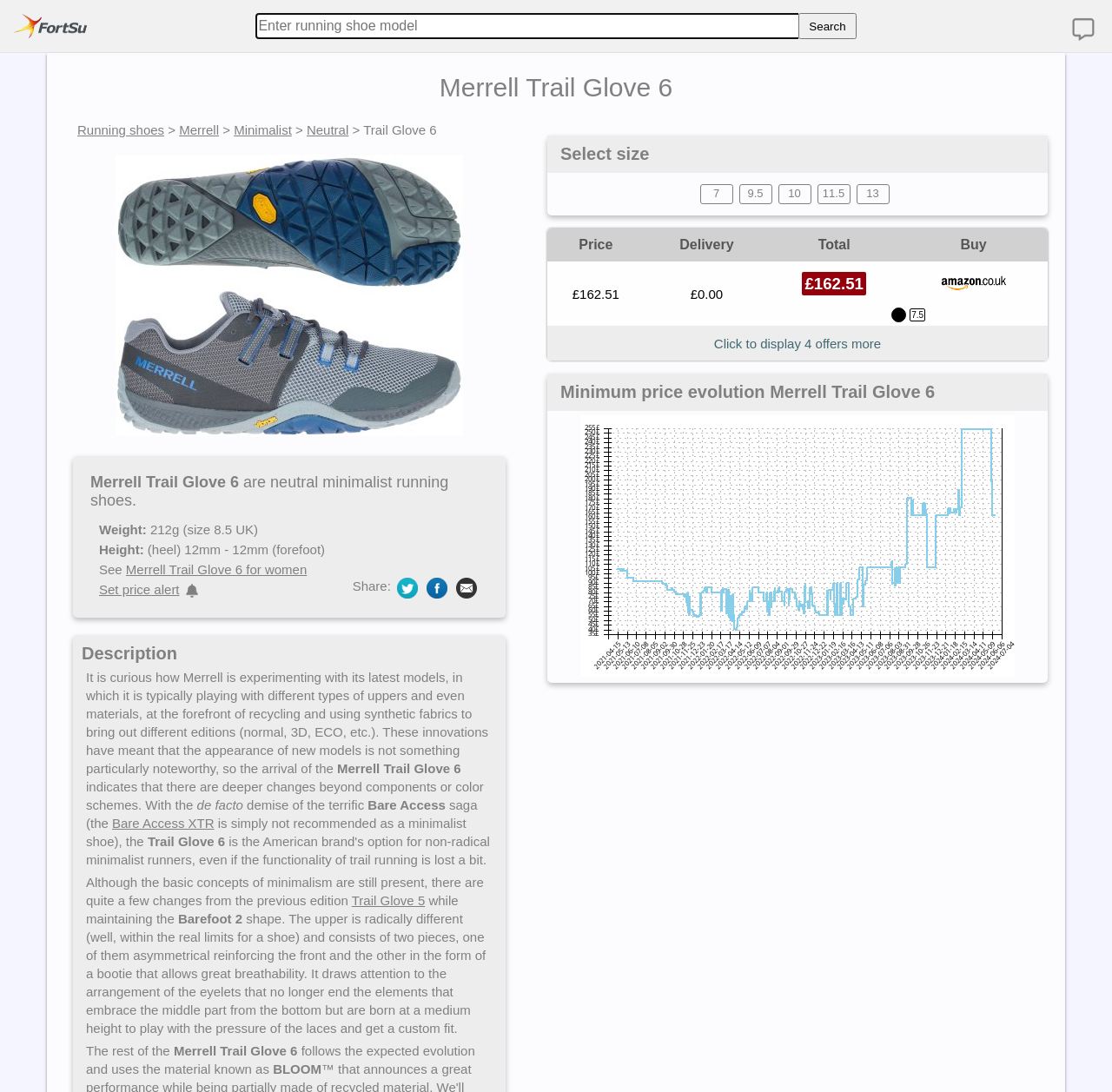What is the height of Merrell Trail Glove 6?
We need a detailed and meticulous answer to the question.

The height of Merrell Trail Glove 6 is mentioned in the webpage as 12mm, which is the heel height, and 12mm is also the forefoot height.